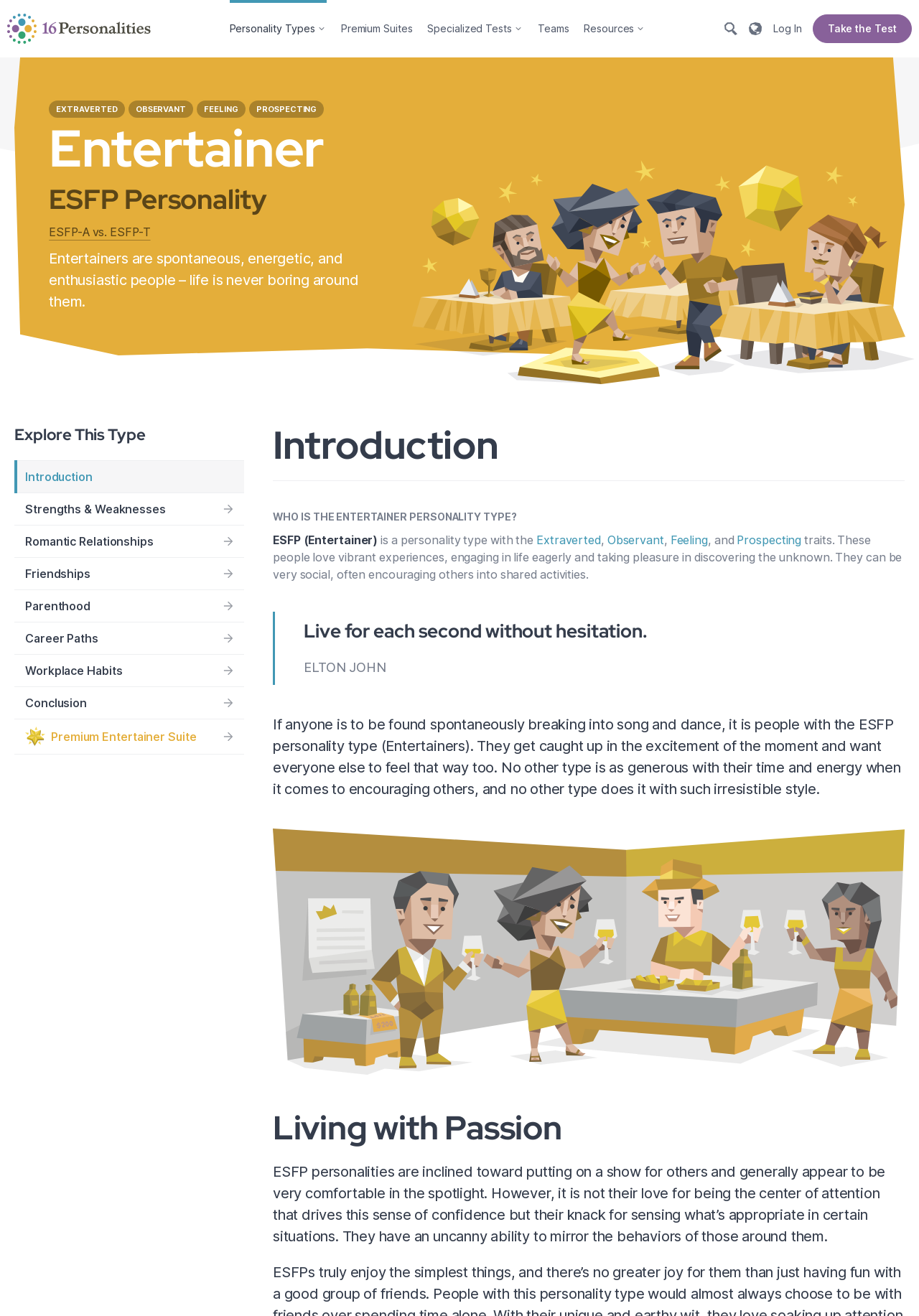Identify the bounding box coordinates for the UI element described as: "Extraverted".

[0.584, 0.405, 0.654, 0.416]